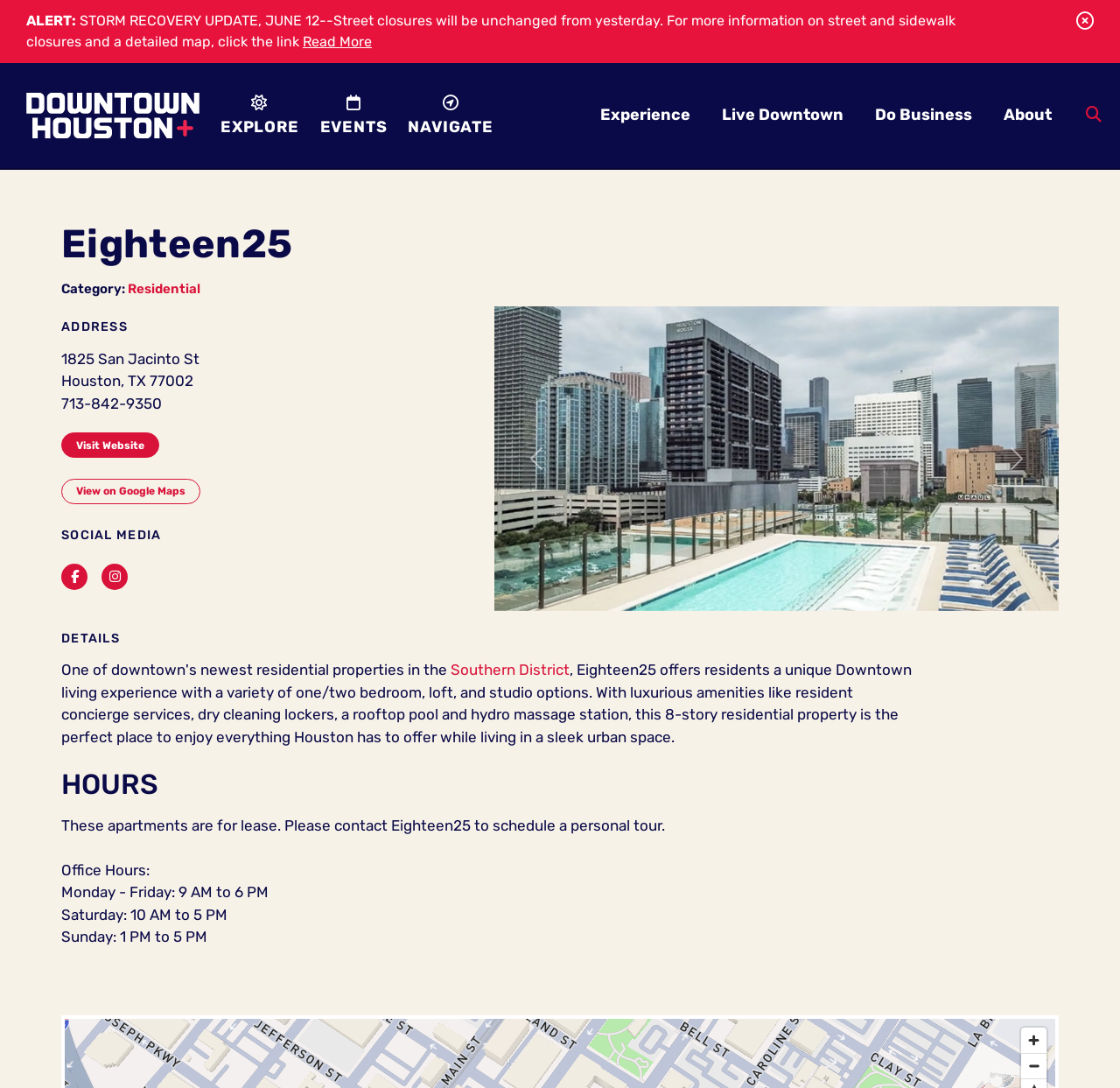Describe all the significant parts and information present on the webpage.

The webpage is about Eighteen25, a residential property located in Downtown Houston. At the top, there is an alert section with a storm recovery update, which includes a link to get more information. Below the alert section, there is a navigation menu with links to "home", "EXPLORE", "EVENTS", and "NAVIGATE". 

To the right of the navigation menu, there are four sections with links to "Experience", "Live Downtown", "Do Business", and "About". Each section has a layout table with a link. 

On the left side of the page, there is a section with the property's name, "Eighteen25", and its address, "1825 San Jacinto St, Houston, TX 77002". Below the address, there are links to visit the website and view the location on Google Maps. 

Underneath, there is a social media section with links to Facebook and Instagram. 

Further down, there are two buttons, "Previous" and "Next", which are likely used for navigation. 

The main content of the page is divided into sections, including "DETAILS", "HOURS", and others. The "DETAILS" section describes the property, mentioning its unique living experience, luxurious amenities, and various residential options. The "HOURS" section provides information about office hours, including Monday to Friday, Saturday, and Sunday. 

At the bottom of the page, there are two buttons, "Zoom in" and "Zoom out", which are likely used for adjusting the page's zoom level.